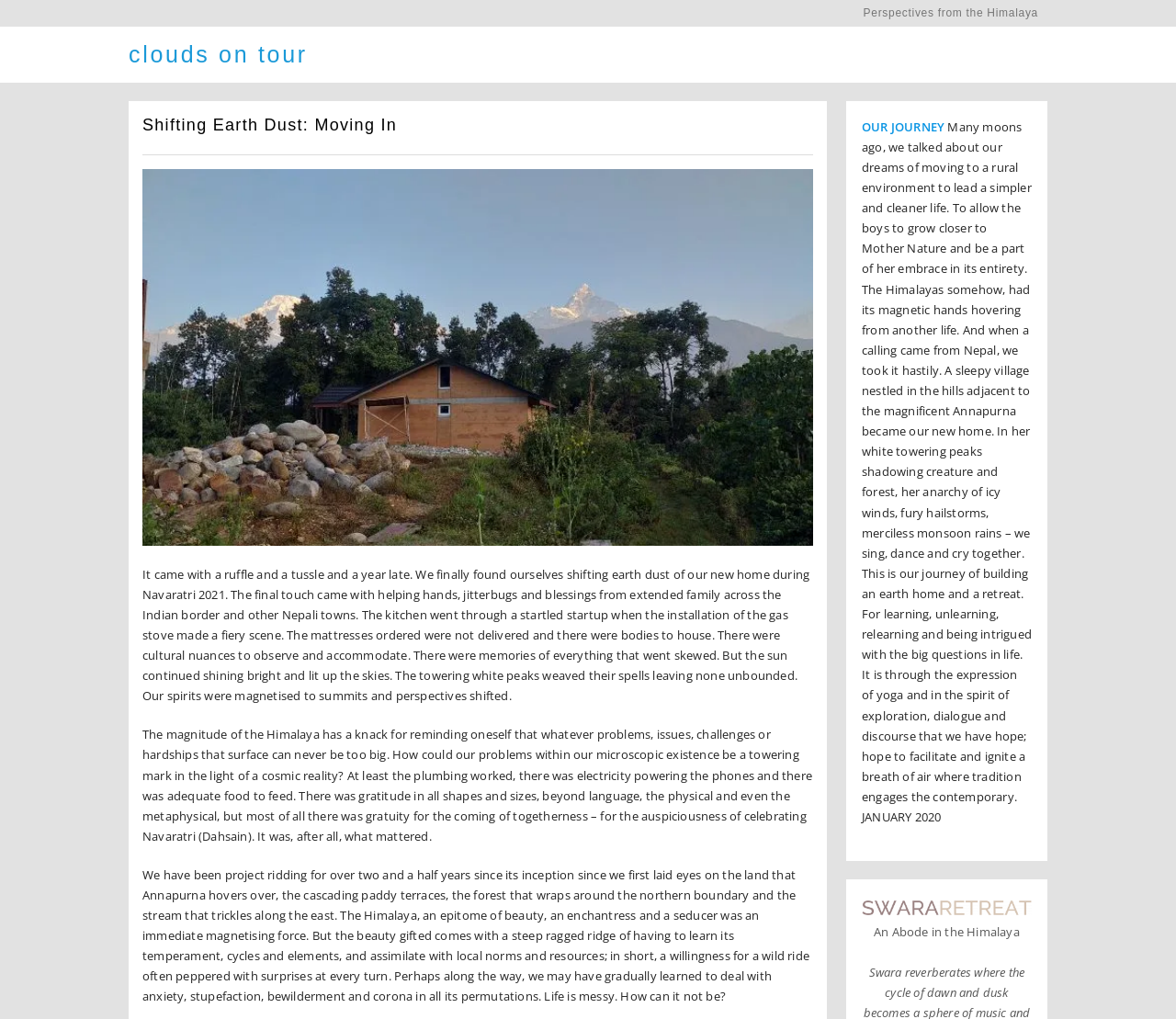Give a one-word or short phrase answer to the question: 
What is the name of the blog?

Clouds on Tour